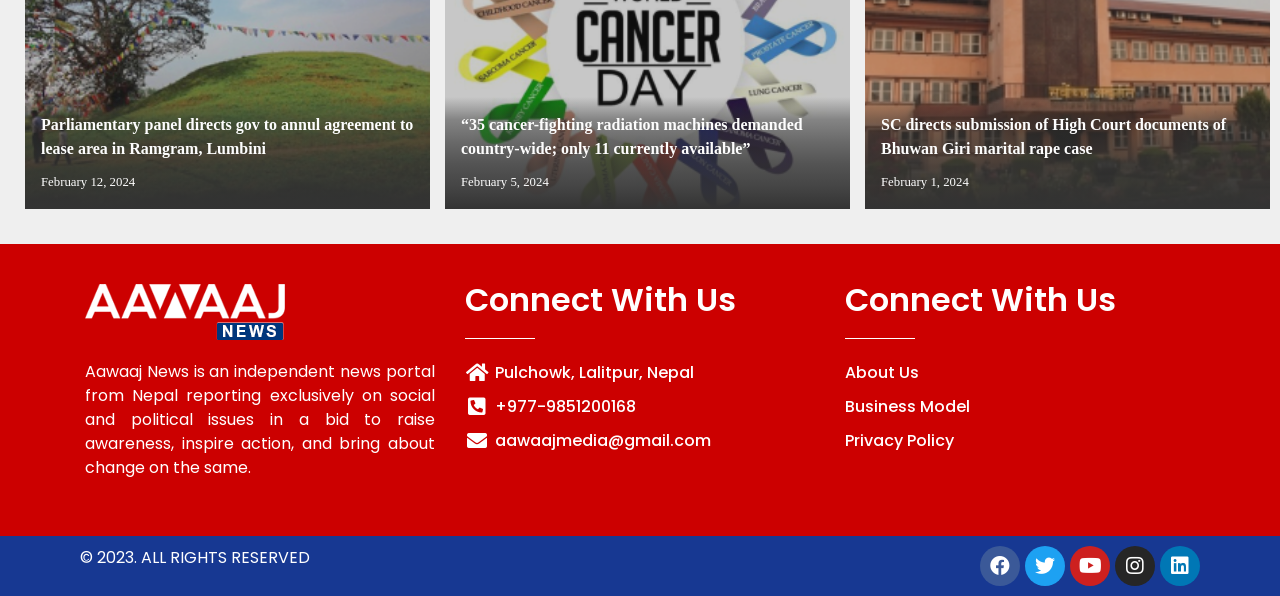What is the email address of Aawaaj News?
Look at the screenshot and respond with a single word or phrase.

aawaajmedia@gmail.com